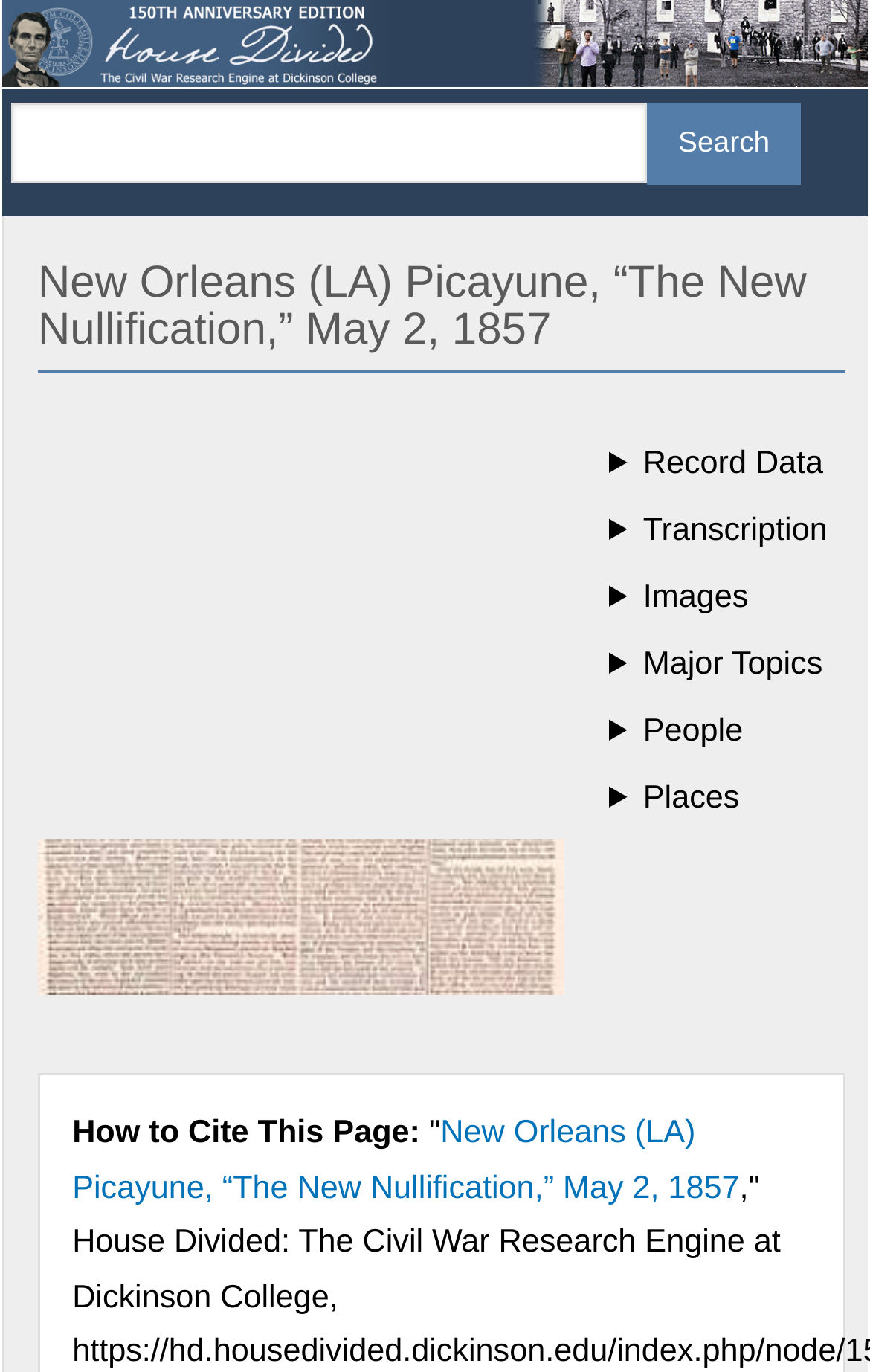Identify the bounding box coordinates of the area you need to click to perform the following instruction: "View the image".

[0.044, 0.509, 0.649, 0.535]